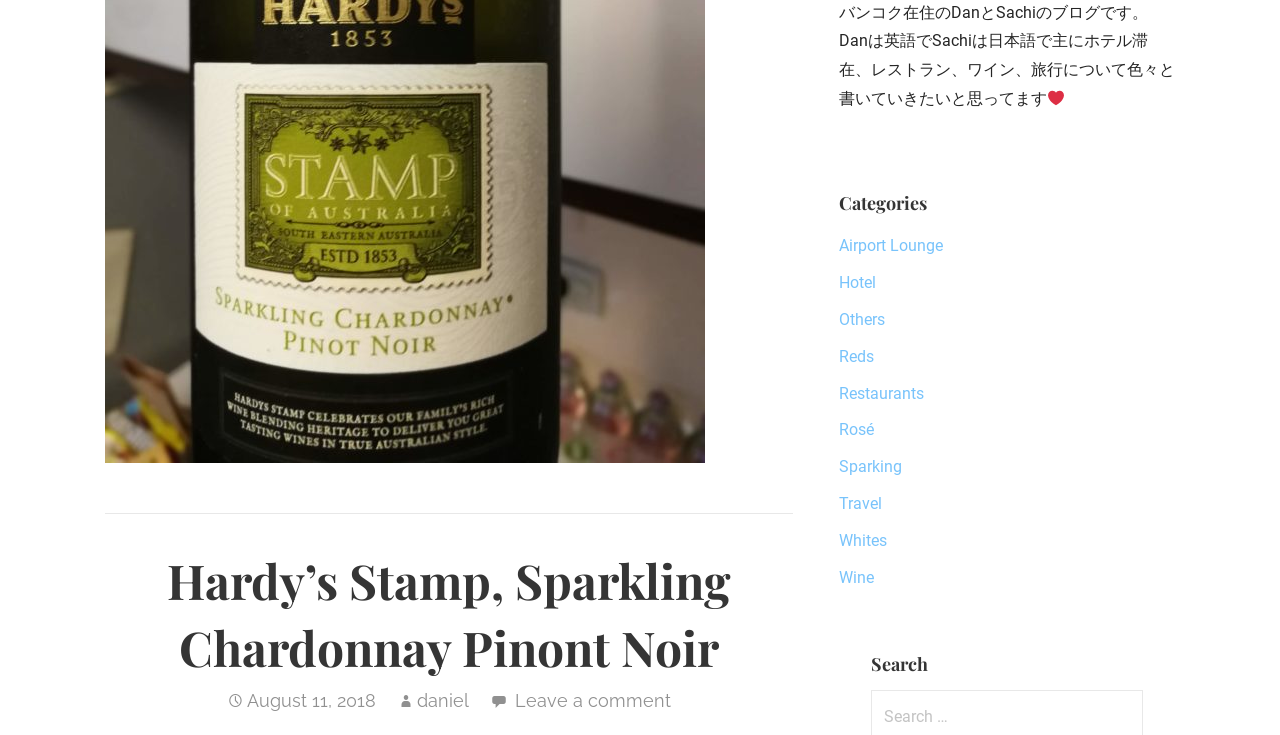Determine the bounding box coordinates for the UI element with the following description: "ADULT & FAMILY". The coordinates should be four float numbers between 0 and 1, represented as [left, top, right, bottom].

None